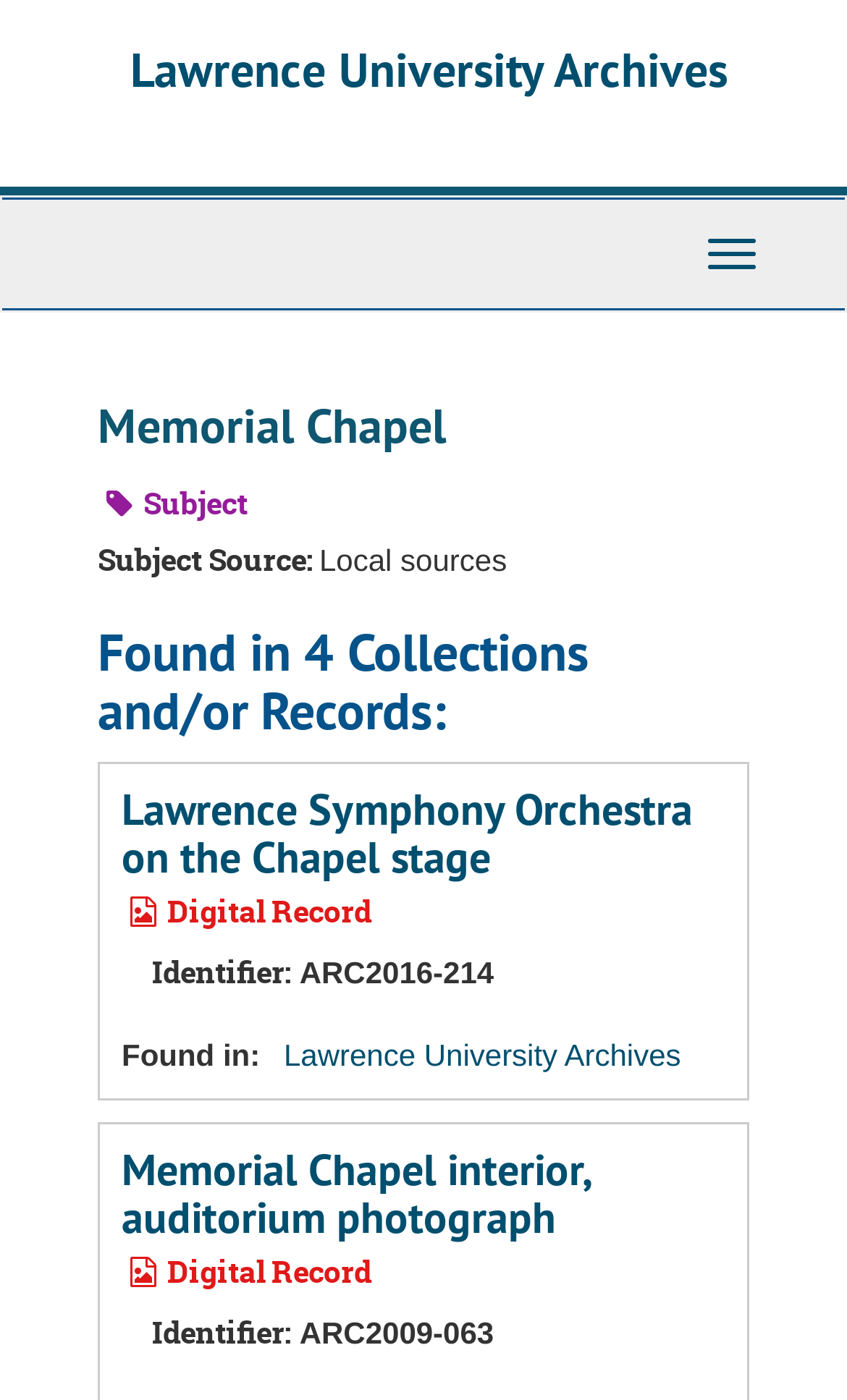What is the identifier of the digital record 'Lawrence Symphony Orchestra on the Chapel stage'?
By examining the image, provide a one-word or phrase answer.

ARC2016-214